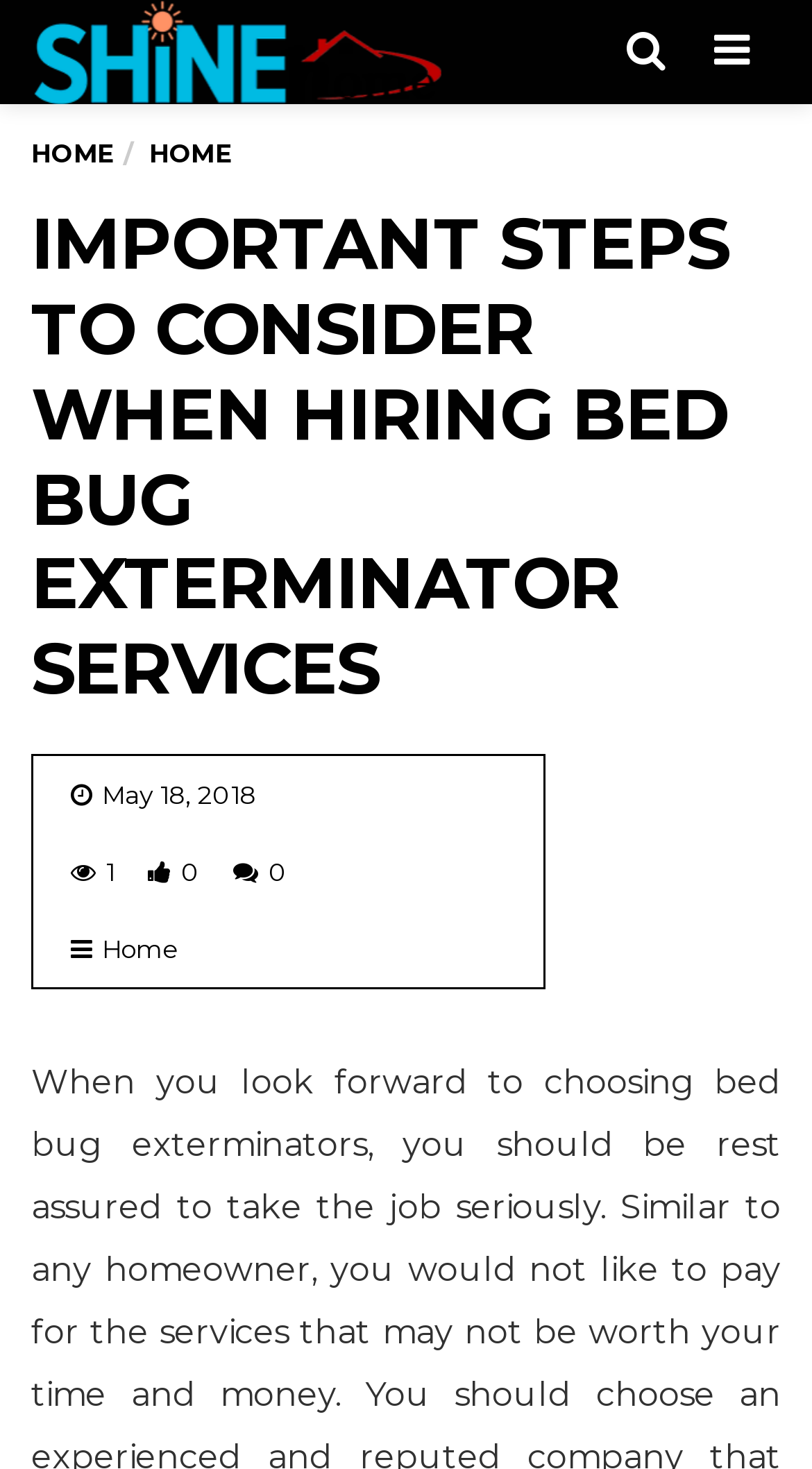Using floating point numbers between 0 and 1, provide the bounding box coordinates in the format (top-left x, top-left y, bottom-right x, bottom-right y). Locate the UI element described here: All Projects

None